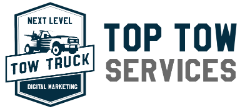Create a detailed narrative for the image.

The image features a professional logo for "Top Tow Services," prominently displayed in a visually appealing format. The design showcases a stylized tow truck graphic situated within a shield-like emblem, conveying strength and reliability. Above the truck, the text "NEXT LEVEL" is highlighted, emphasizing an elevated standard of service. 

The logo's color scheme employs strong navy blue hues paired with gray accents, which add to the branding's modern and trustworthy appeal. Below the truck illustration, the text "TOW TRUCK" is prominently featured in a bold font, followed by the words "DIGITAL MARKETING," reflecting the company’s commitment to leveraging digital solutions for towing services. This logo effectively represents a business dedicated to providing high-quality towing services while embracing contemporary marketing strategies.